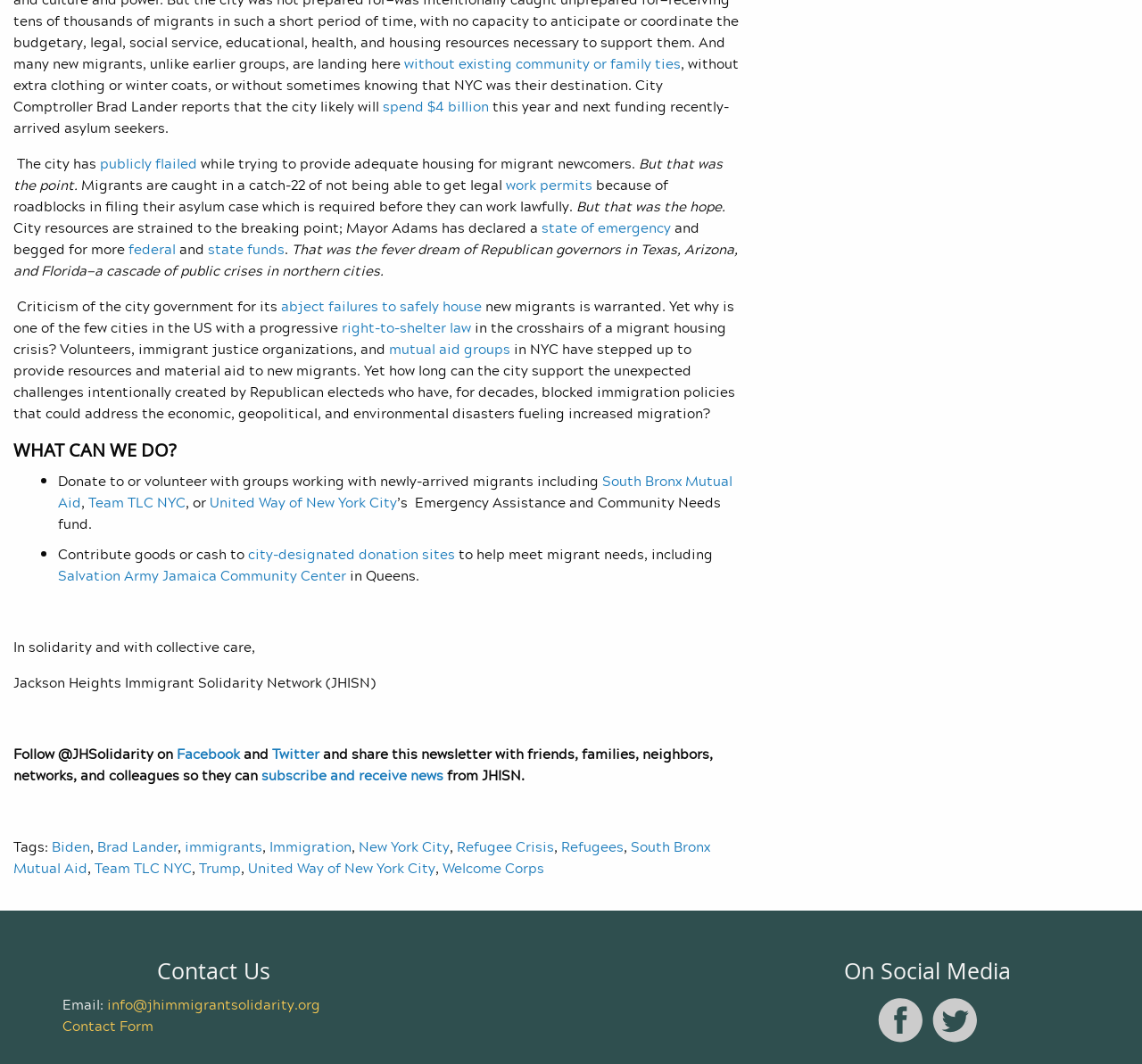Please specify the coordinates of the bounding box for the element that should be clicked to carry out this instruction: "Click on 'Facebook'". The coordinates must be four float numbers between 0 and 1, formatted as [left, top, right, bottom].

[0.767, 0.966, 0.811, 0.986]